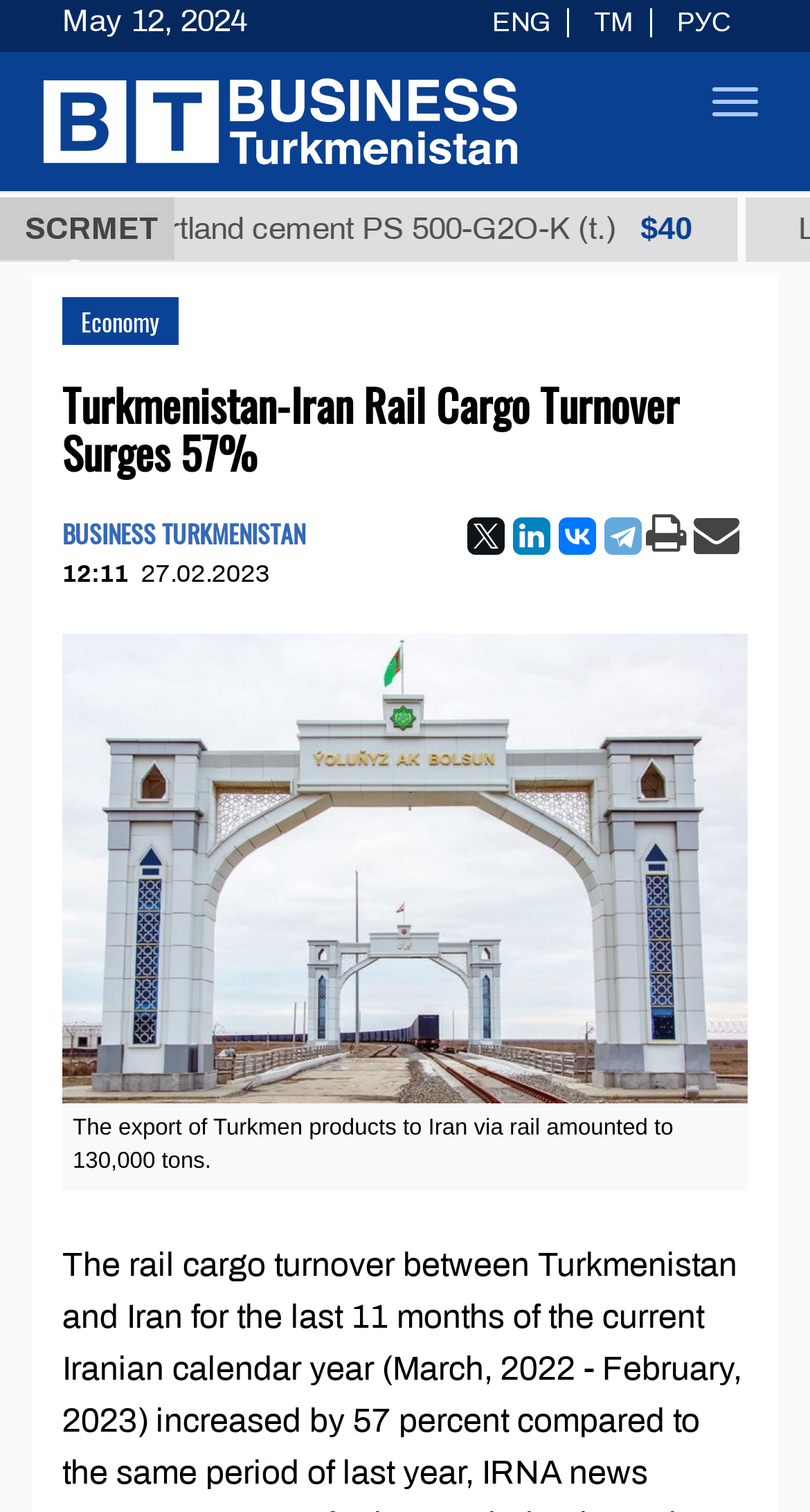Please identify the webpage's heading and generate its text content.

Turkmenistan-Iran Rail Cargo Turnover Surges 57%